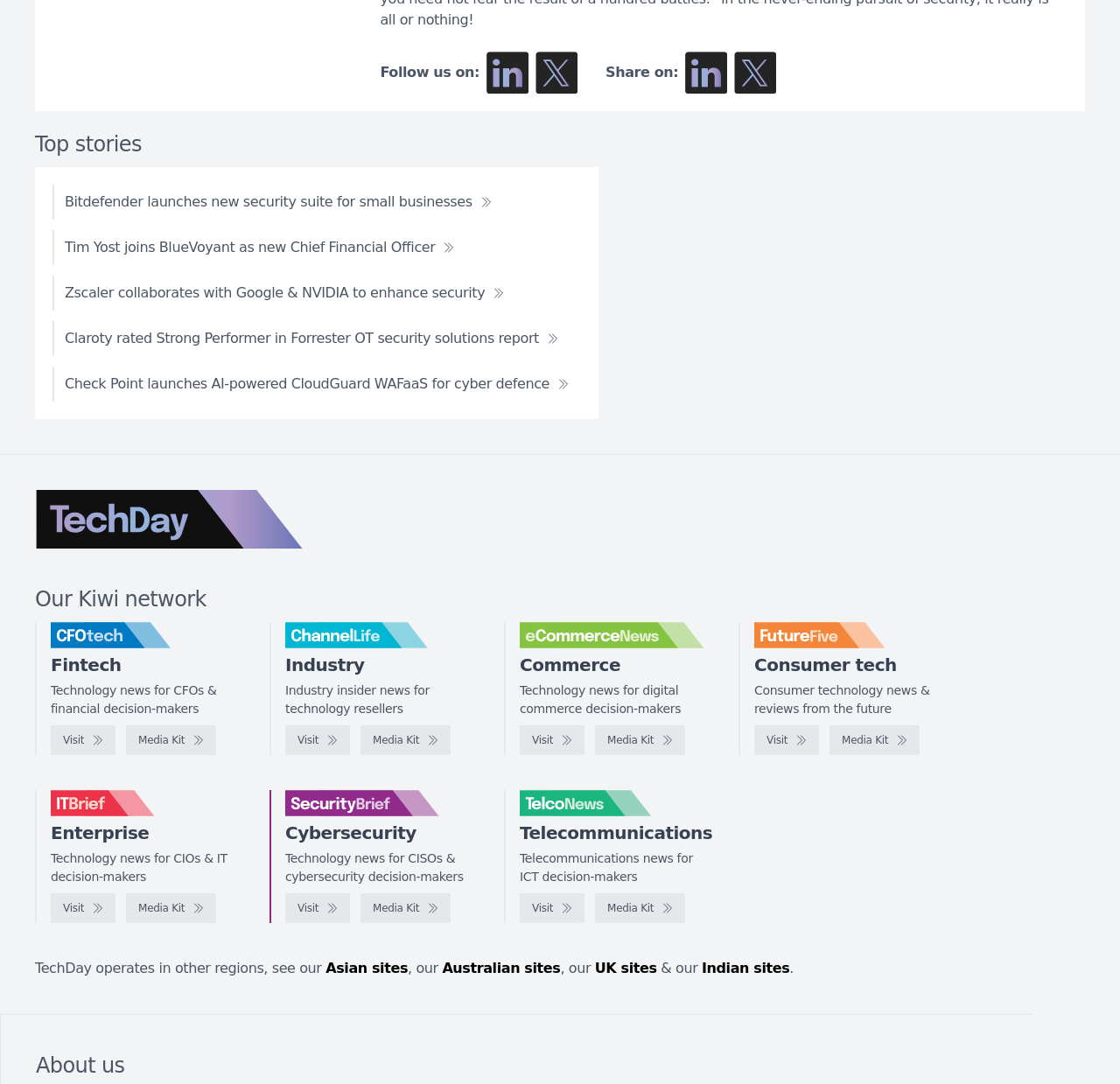Could you specify the bounding box coordinates for the clickable section to complete the following instruction: "Read the news about Bitdefender"?

[0.047, 0.17, 0.45, 0.203]